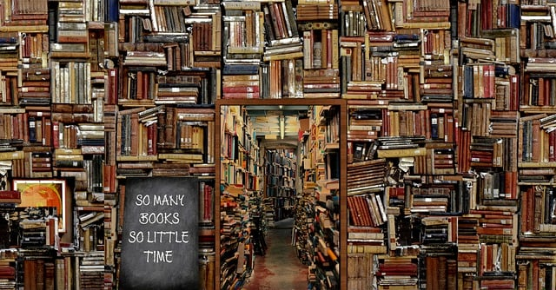Write a descriptive caption for the image, covering all notable aspects.

The image showcases a captivating library scene enveloped in a wall of books, creating an atmosphere rich with knowledge and literary charm. Numerous books, with varied spines and colors, are densely packed, illustrating a passionate love for reading. At the center, an inviting doorway opens into a narrow passage flanked by towering bookcases, suggesting a labyrinth of literary treasures waiting to be explored. On the left, a chalkboard displays the whimsical phrase "SO MANY BOOKS SO LITTLE TIME," encapsulating the timeless feeling of longing for more reading hours in a beautifully chaotic world of books. This scene epitomizes the allure of libraries, where each book holds a story, and every corner promises new adventures in literature.